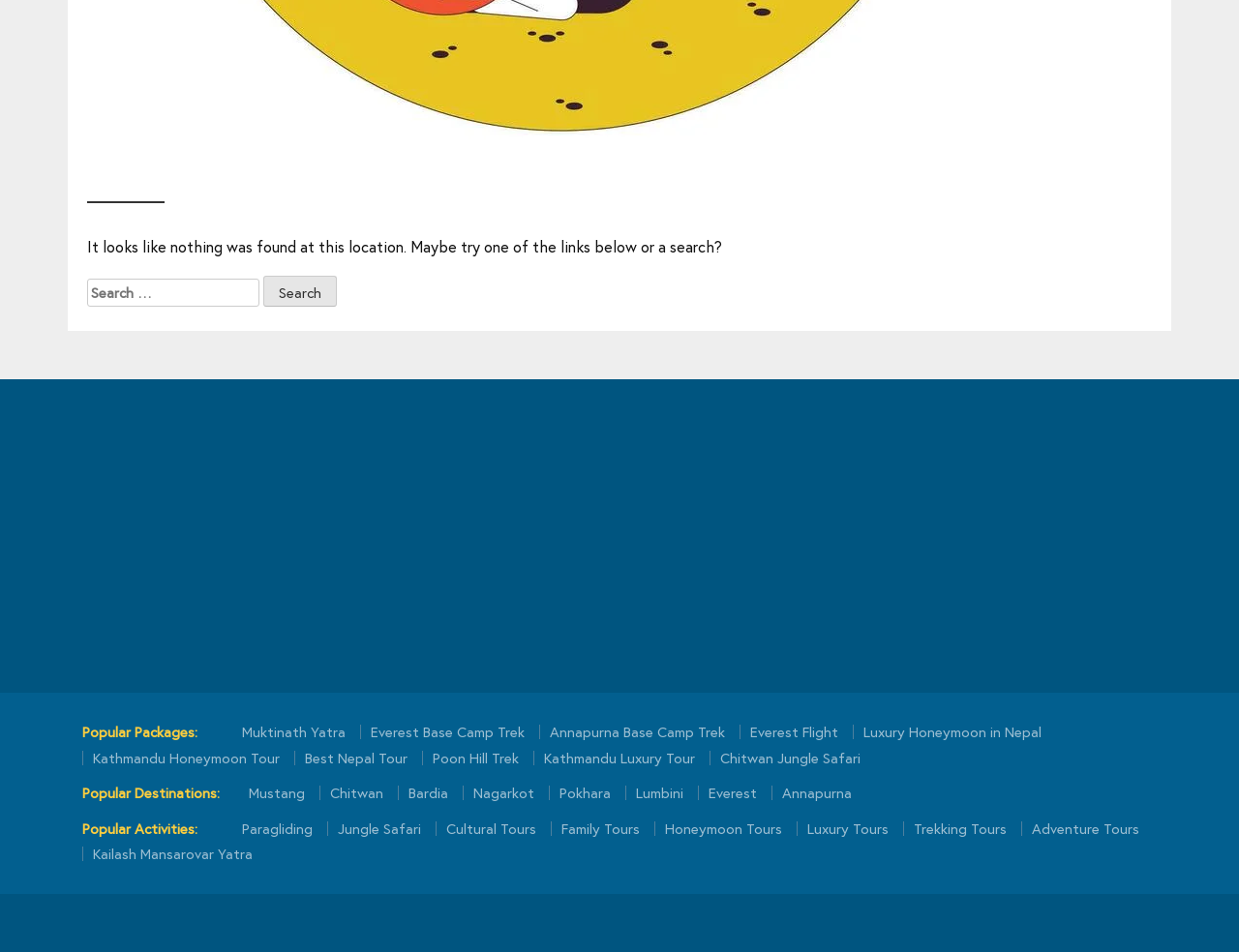Using the format (top-left x, top-left y, bottom-right x, bottom-right y), provide the bounding box coordinates for the described UI element. All values should be floating point numbers between 0 and 1: Pokhara

[0.443, 0.825, 0.501, 0.841]